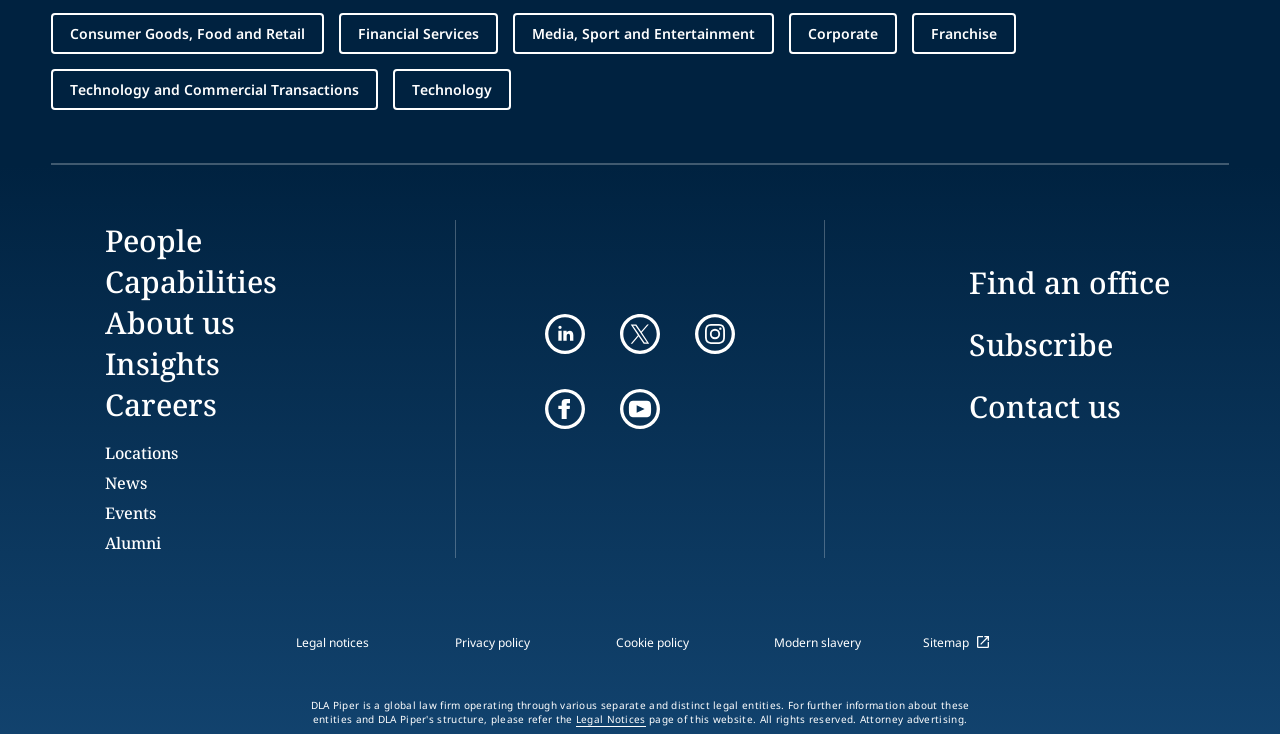Answer the following inquiry with a single word or phrase:
What are the main industries listed on the webpage?

Consumer Goods, Financial Services, etc.